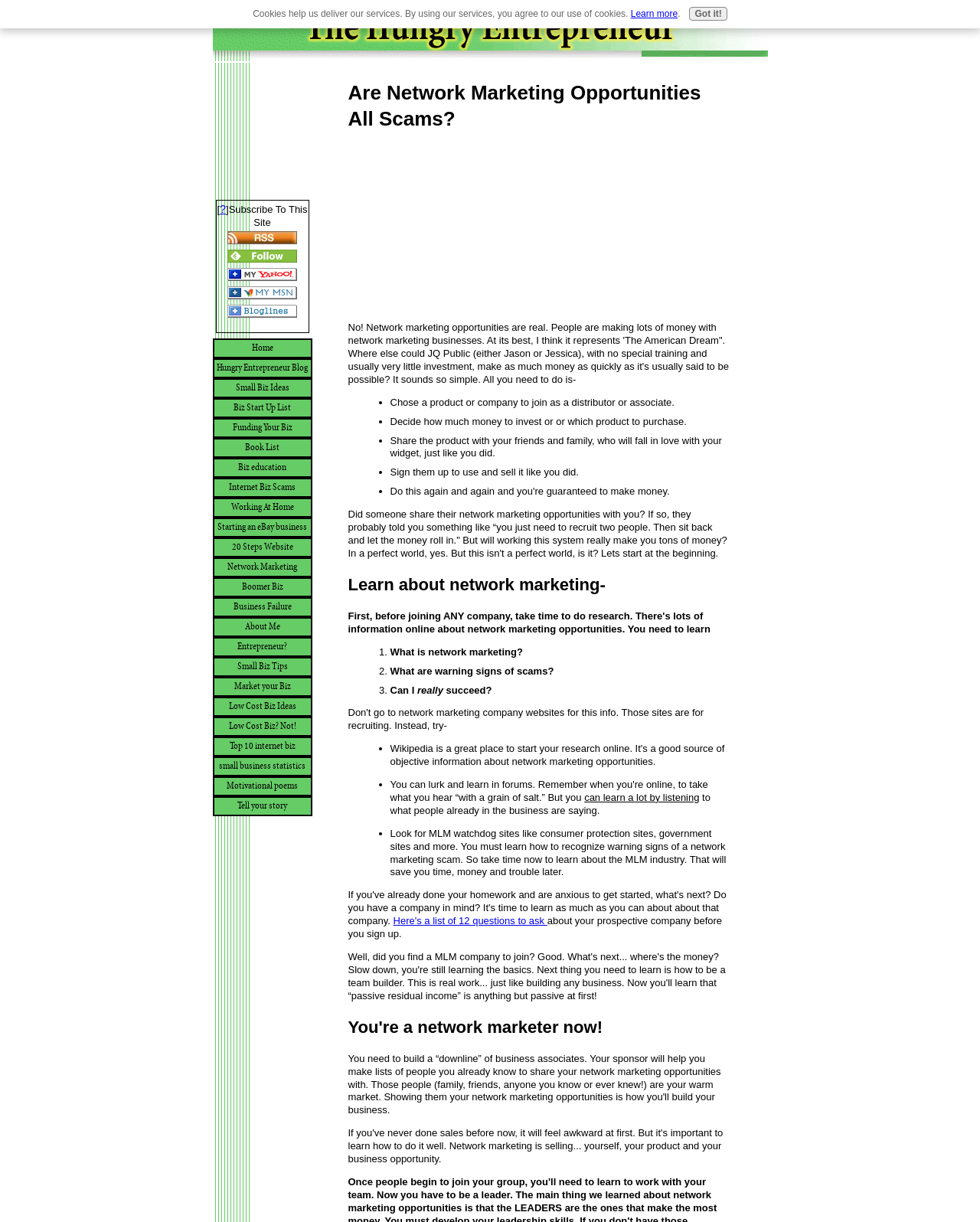Please give a short response to the question using one word or a phrase:
What is the main topic of this webpage?

Network marketing